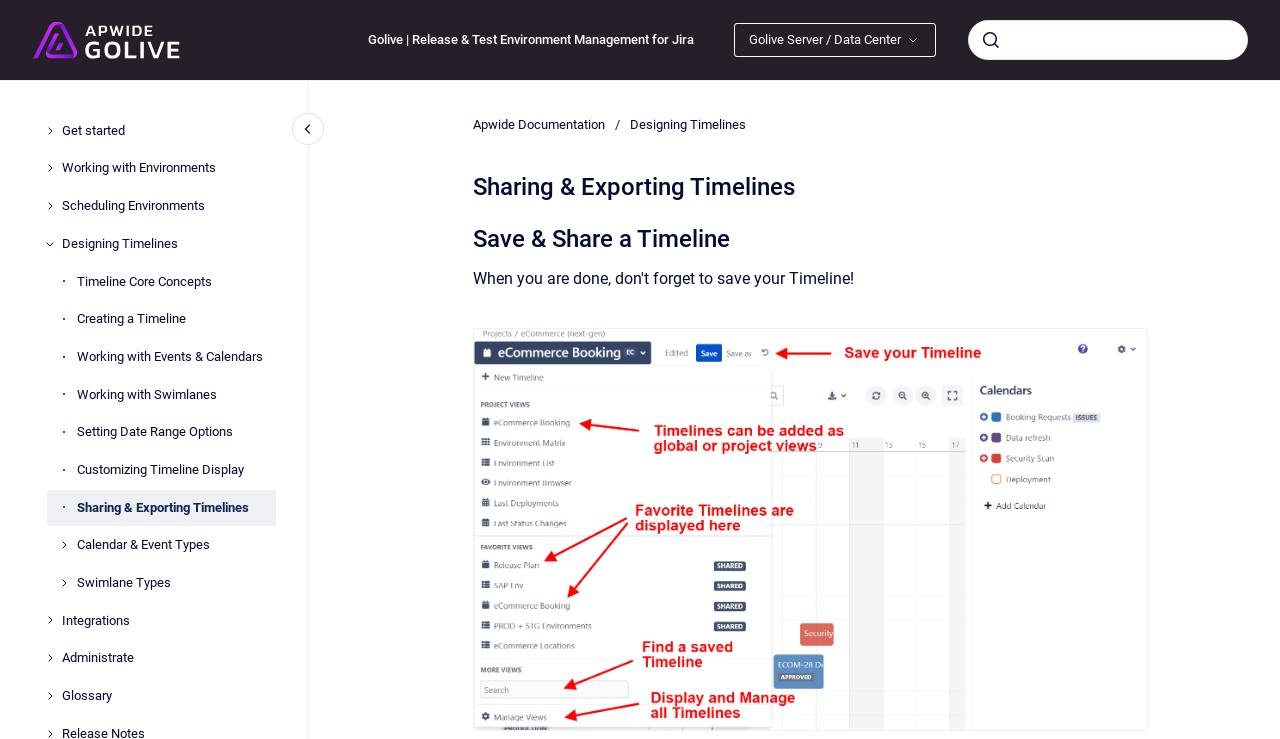Detail the features and information presented on the webpage.

This webpage is about "Sharing & Exporting Timelines" and appears to be a documentation or tutorial page. At the top left, there is a link to go to the homepage, and next to it, a link to "Golive | Release & Test Environment Management for Jira". On the top right, there is a search bar with a submit button.

Below the search bar, there are several links and buttons, including "Get started", "Working with Environments", "Scheduling Environments", "Designing Timelines", and "Integrations", which are likely navigation links to other related pages. The "Designing Timelines" button is currently expanded, showing a list of sub-links, including "Timeline Core Concepts", "Creating a Timeline", and "Sharing & Exporting Timelines", among others.

On the left side of the page, there is a navigation menu with links to "Apwide Documentation", "Designing Timelines", and other related topics. Above the navigation menu, there is a header with the title "Sharing & Exporting Timelines" and a subheading "Copy to clipboard Save & Share a Timeline".

The main content of the page appears to be an image or diagram, which can be opened in full screen by clicking the "Open" button. There is also a figure description "Opens image in full screen" above the image.